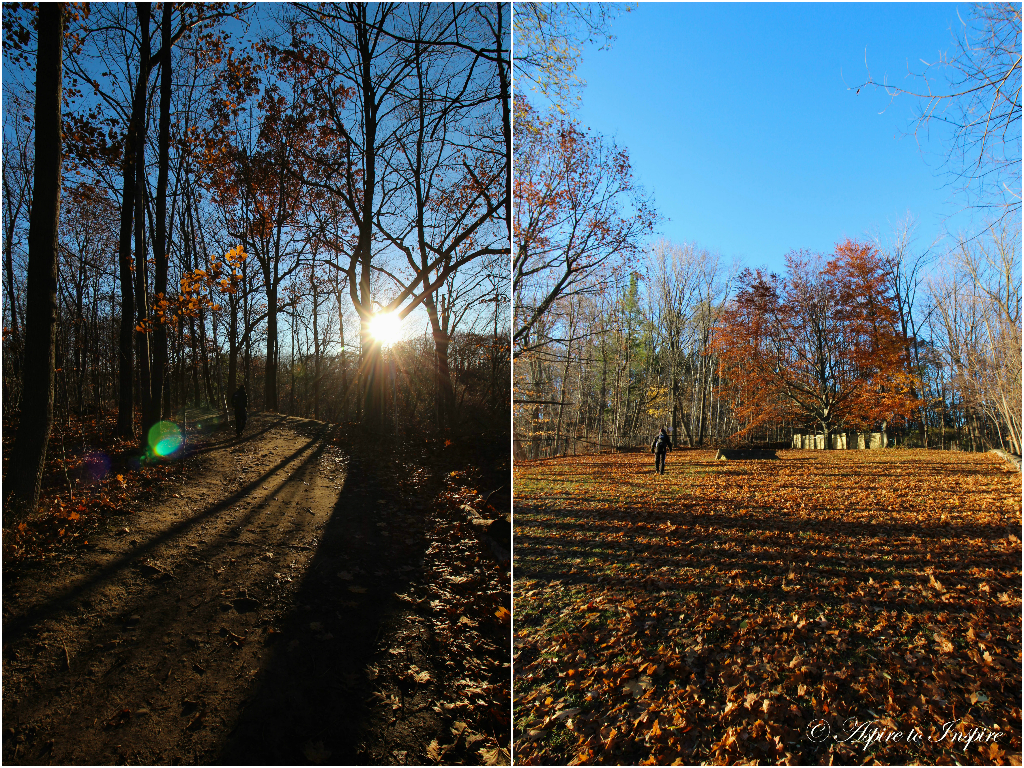How many scenes are framed by tall trees in the image?
Utilize the image to construct a detailed and well-explained answer.

The caption states that the image 'captures the essence of autumn in all its glory, showcasing two serene scenes framed by tall trees and radiant sunlight', implying that there are two scenes framed by tall trees in the image.